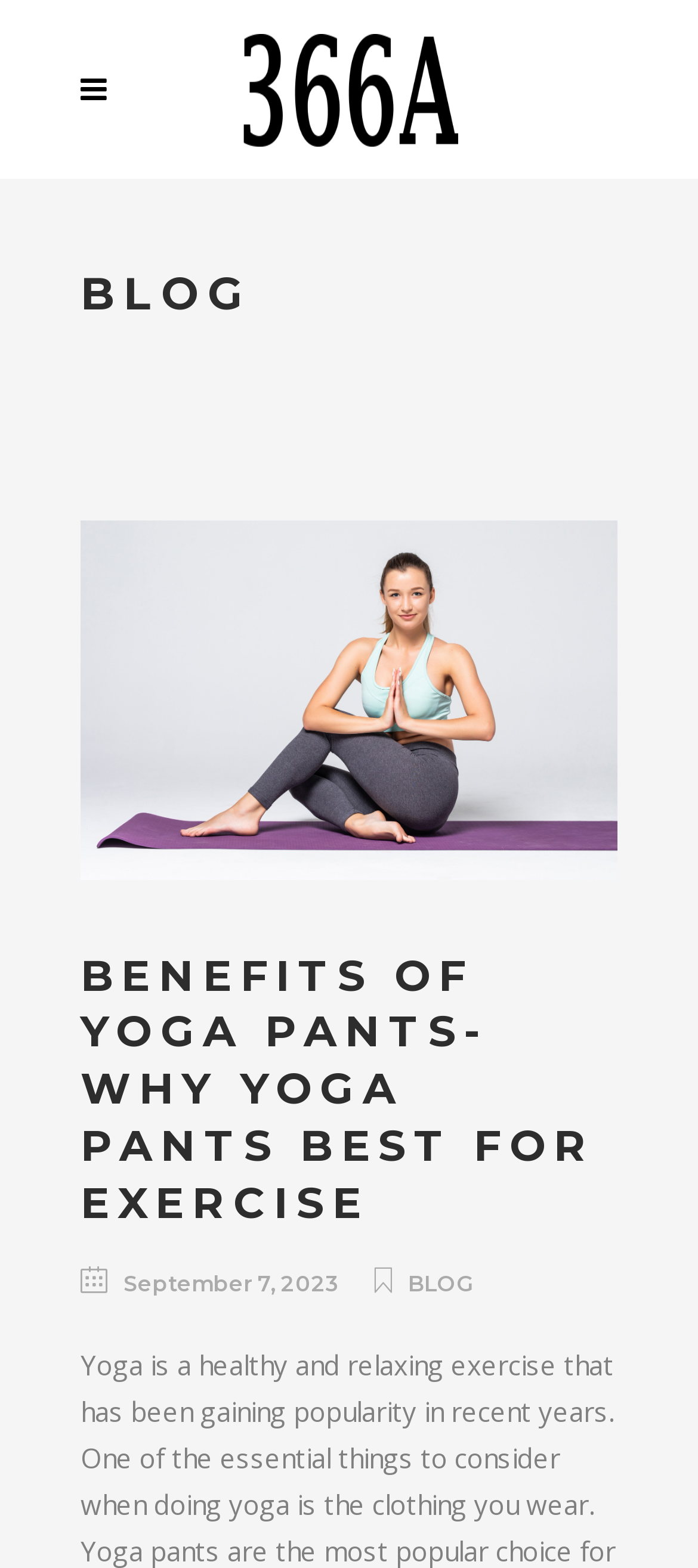What is the category of the blog?
Please provide a comprehensive answer based on the details in the screenshot.

I inferred the category of the blog by looking at the main heading 'BENEFITS OF YOGA PANTS- WHY YOGA PANTS BEST FOR EXERCISE' which suggests that the blog is related to yoga.